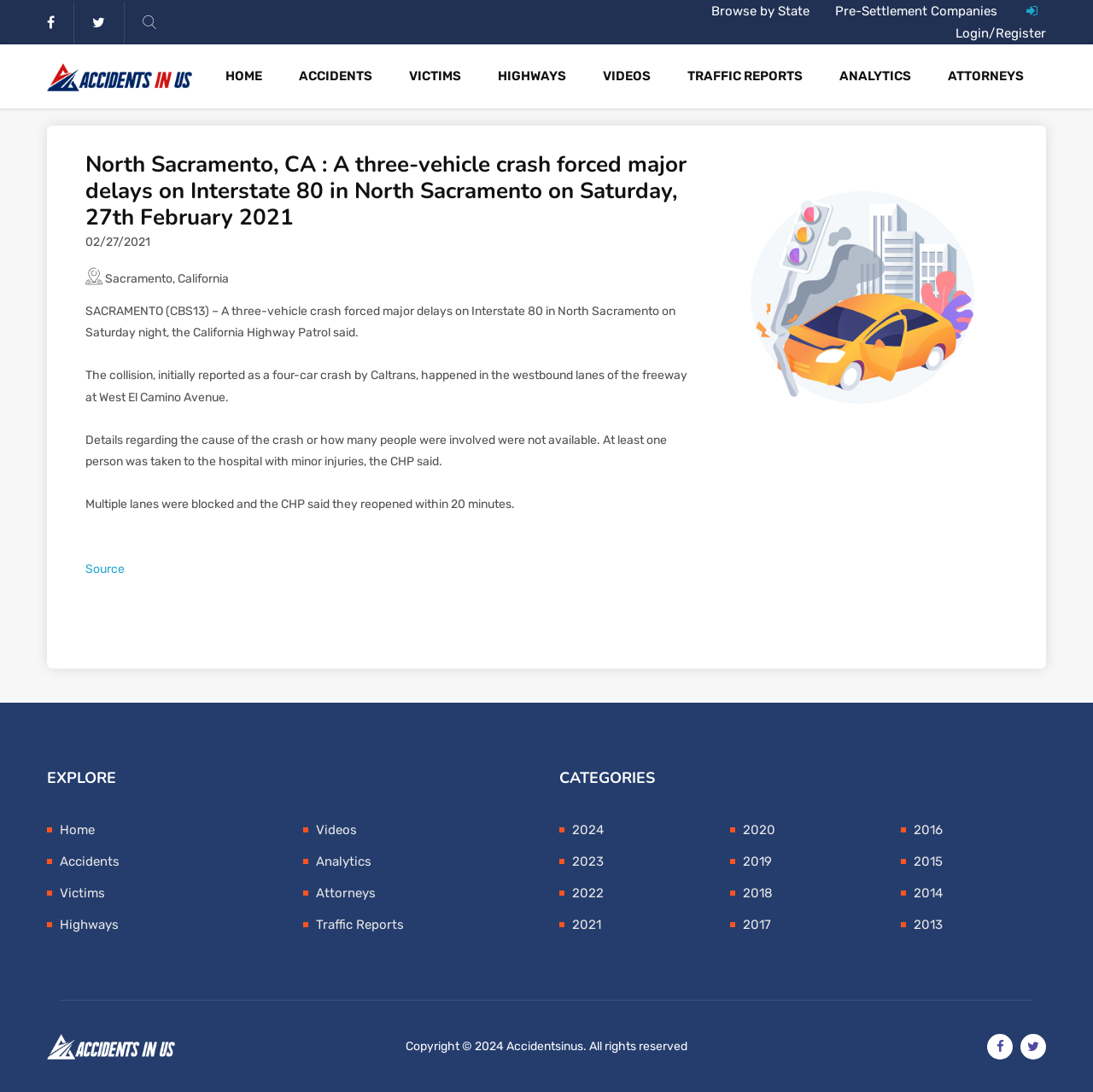Determine the bounding box coordinates for the area that needs to be clicked to fulfill this task: "View accident details". The coordinates must be given as four float numbers between 0 and 1, i.e., [left, top, right, bottom].

[0.078, 0.278, 0.618, 0.311]